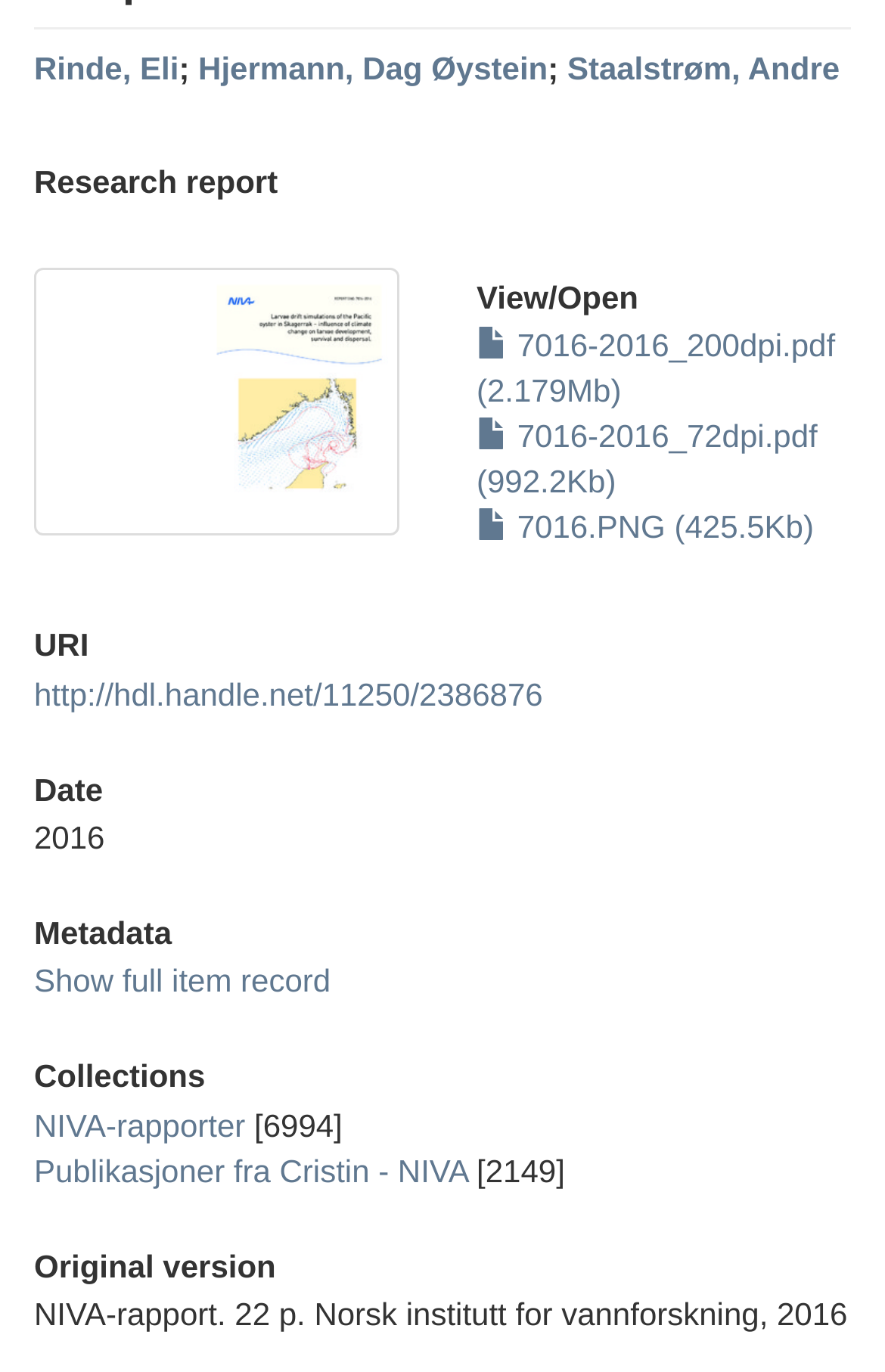Using the element description: "Show full item record", determine the bounding box coordinates for the specified UI element. The coordinates should be four float numbers between 0 and 1, [left, top, right, bottom].

[0.038, 0.702, 0.374, 0.728]